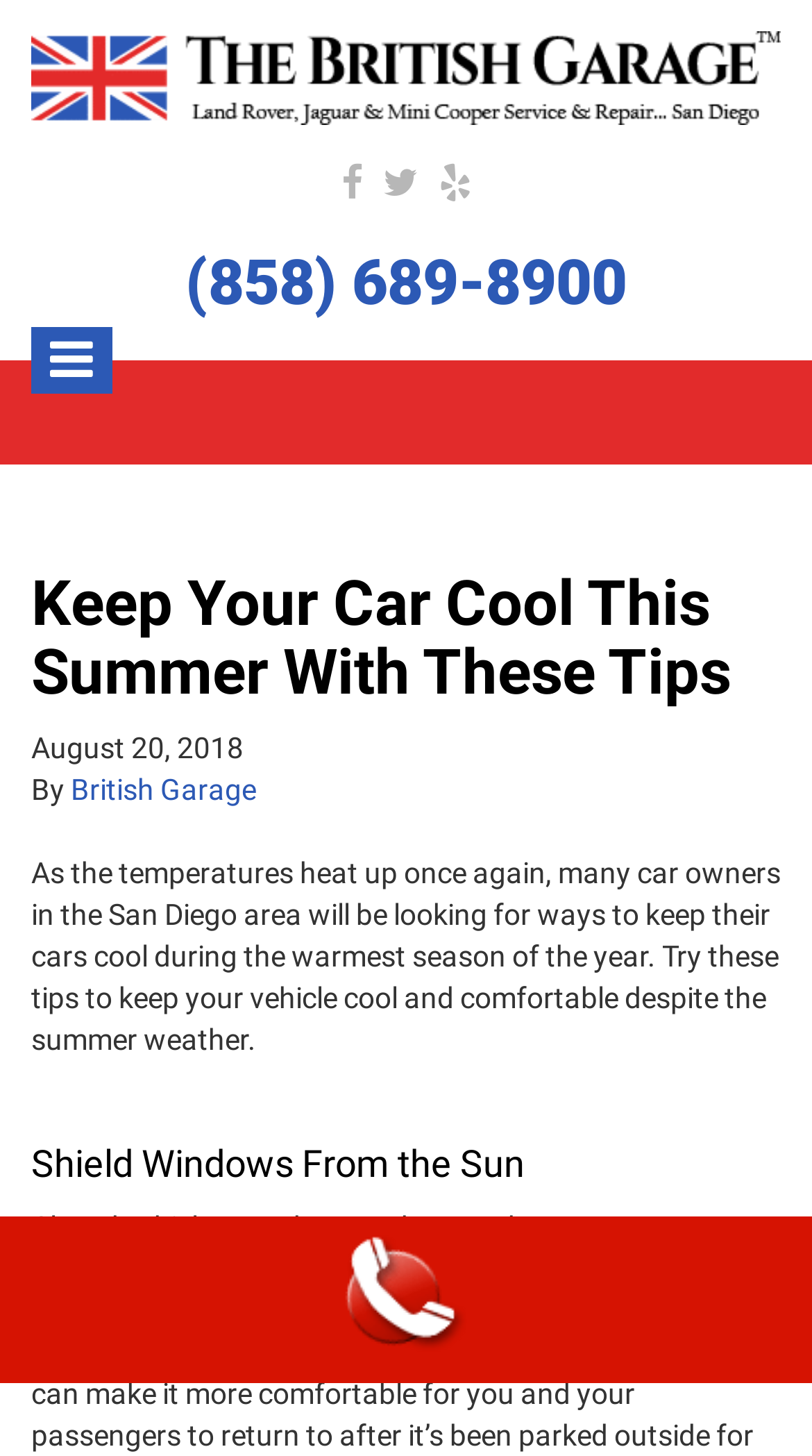When was the article published?
Based on the image, answer the question with as much detail as possible.

I found the publication date by looking at the static text element with the content 'August 20, 2018' located below the heading 'Keep Your Car Cool This Summer With These Tips'.